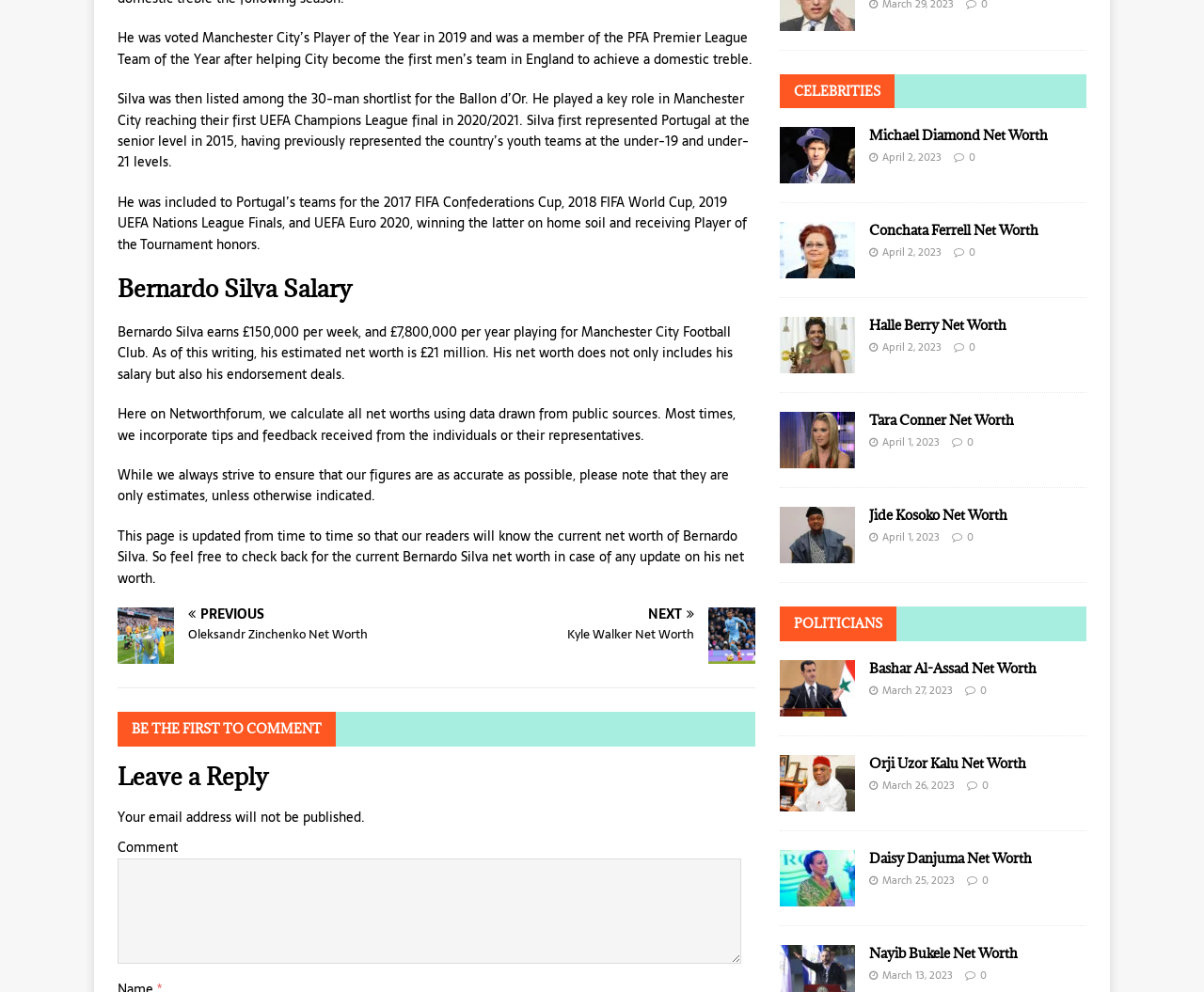What is the purpose of Networthforum?
Based on the image, give a one-word or short phrase answer.

Calculate net worths